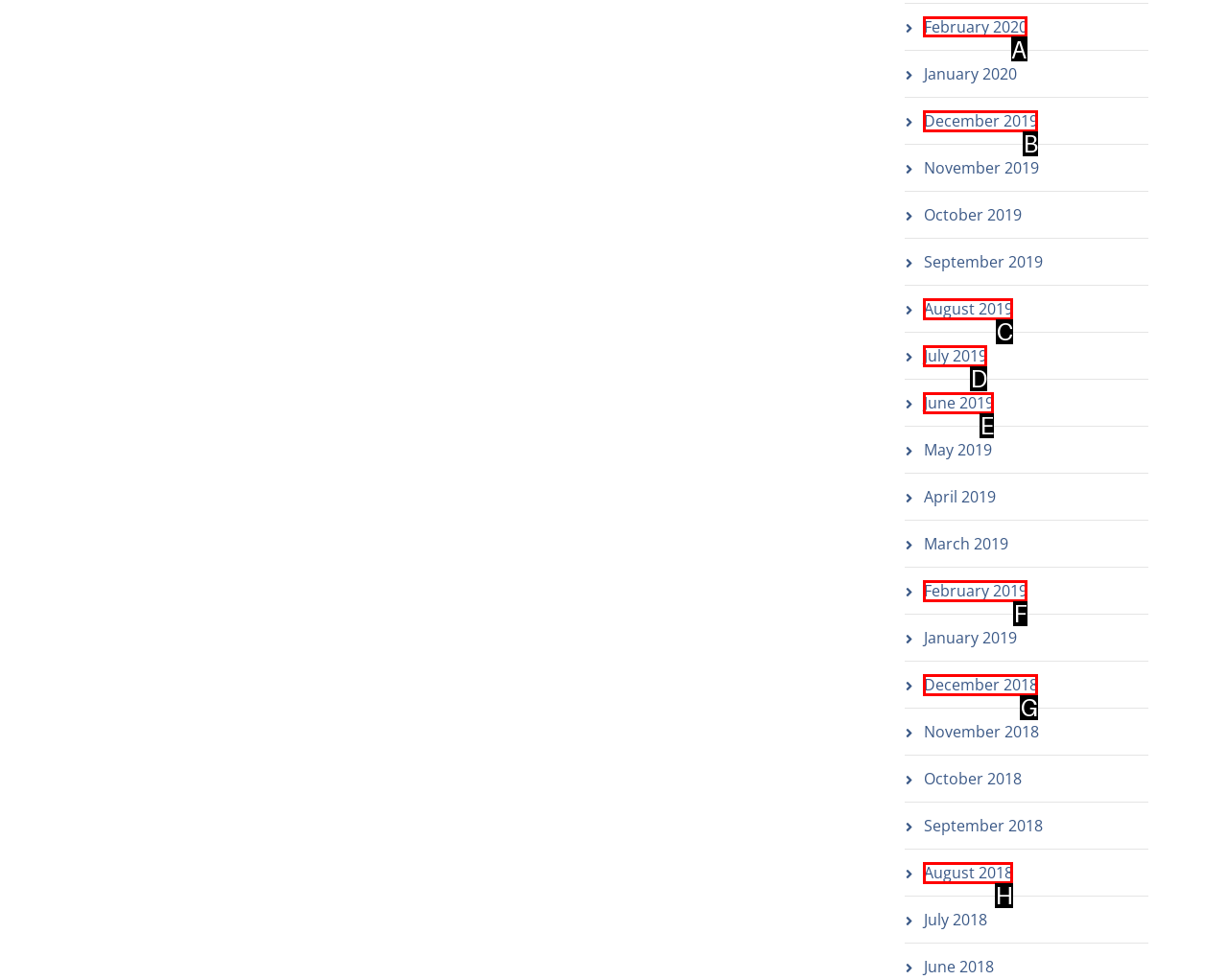Decide which HTML element to click to complete the task: Check the Terms of Condition Provide the letter of the appropriate option.

None